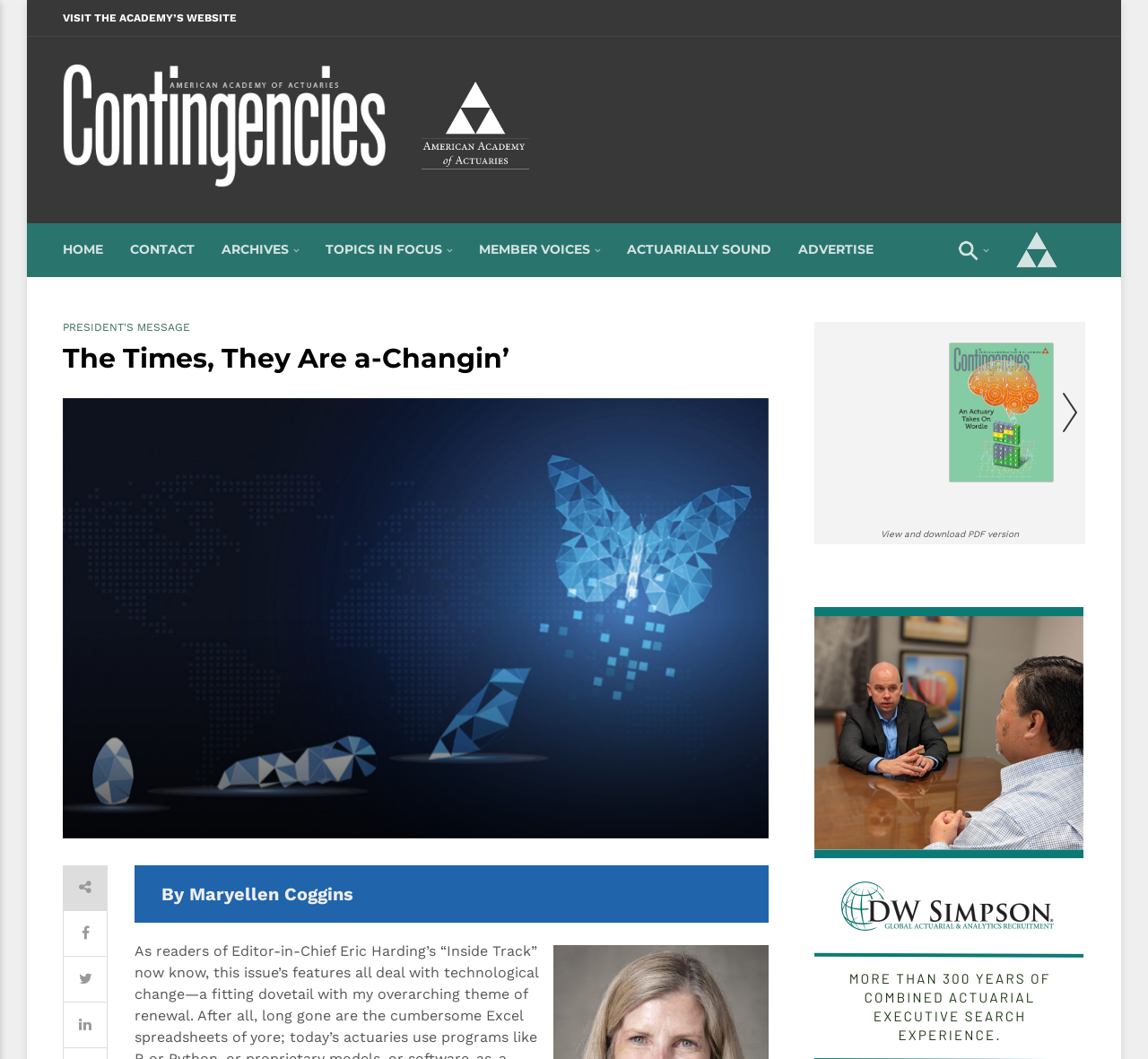Please find the bounding box coordinates of the element that must be clicked to perform the given instruction: "Go to Contingencies Magazine". The coordinates should be four float numbers from 0 to 1, i.e., [left, top, right, bottom].

[0.055, 0.109, 0.336, 0.125]